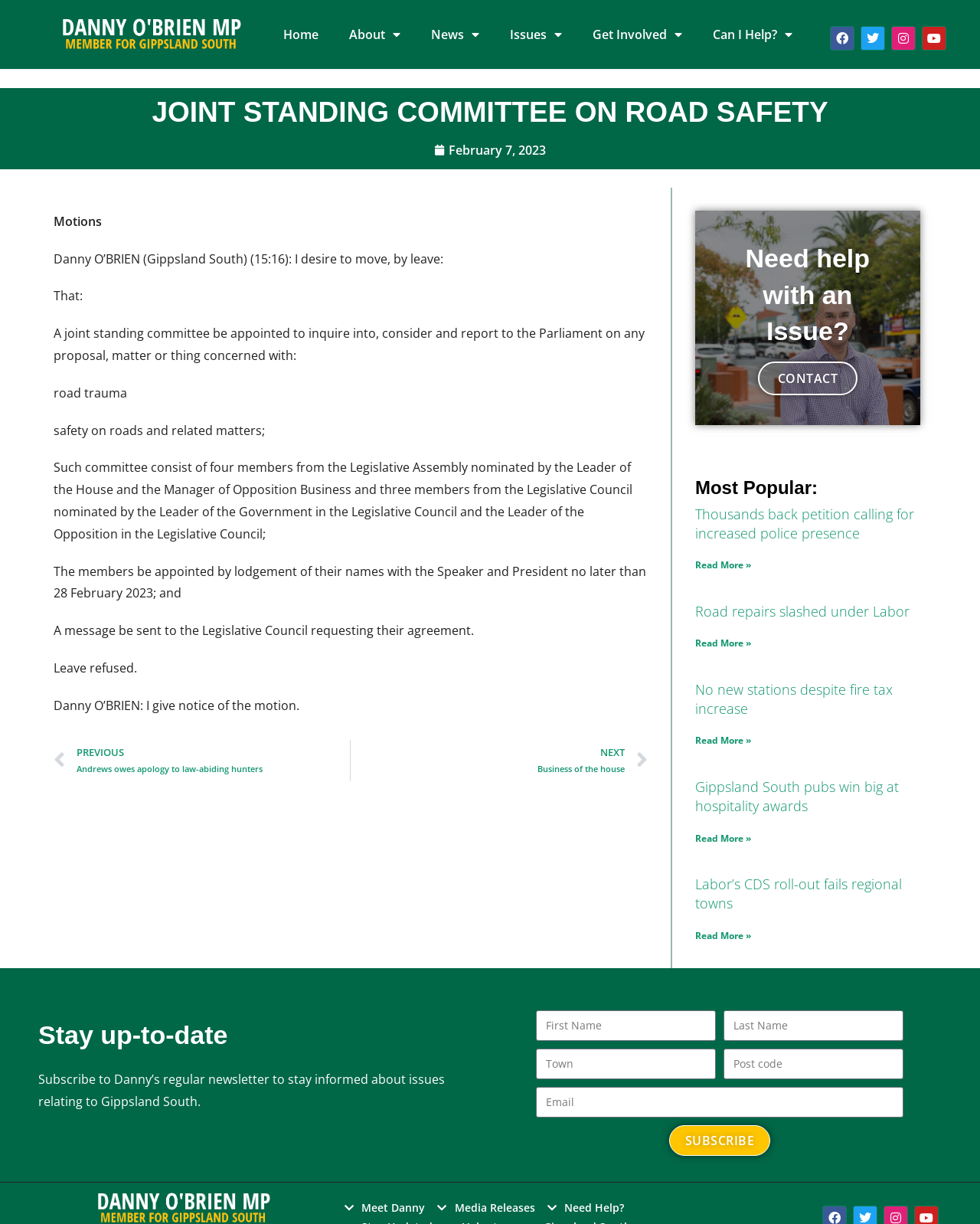Look at the image and write a detailed answer to the question: 
What is the deadline for the members to be appointed?

The deadline can be found in the StaticText element with the text 'The members be appointed by lodgement of their names with the Speaker and President no later than 28 February 2023;' which is located in the main content area of the webpage.